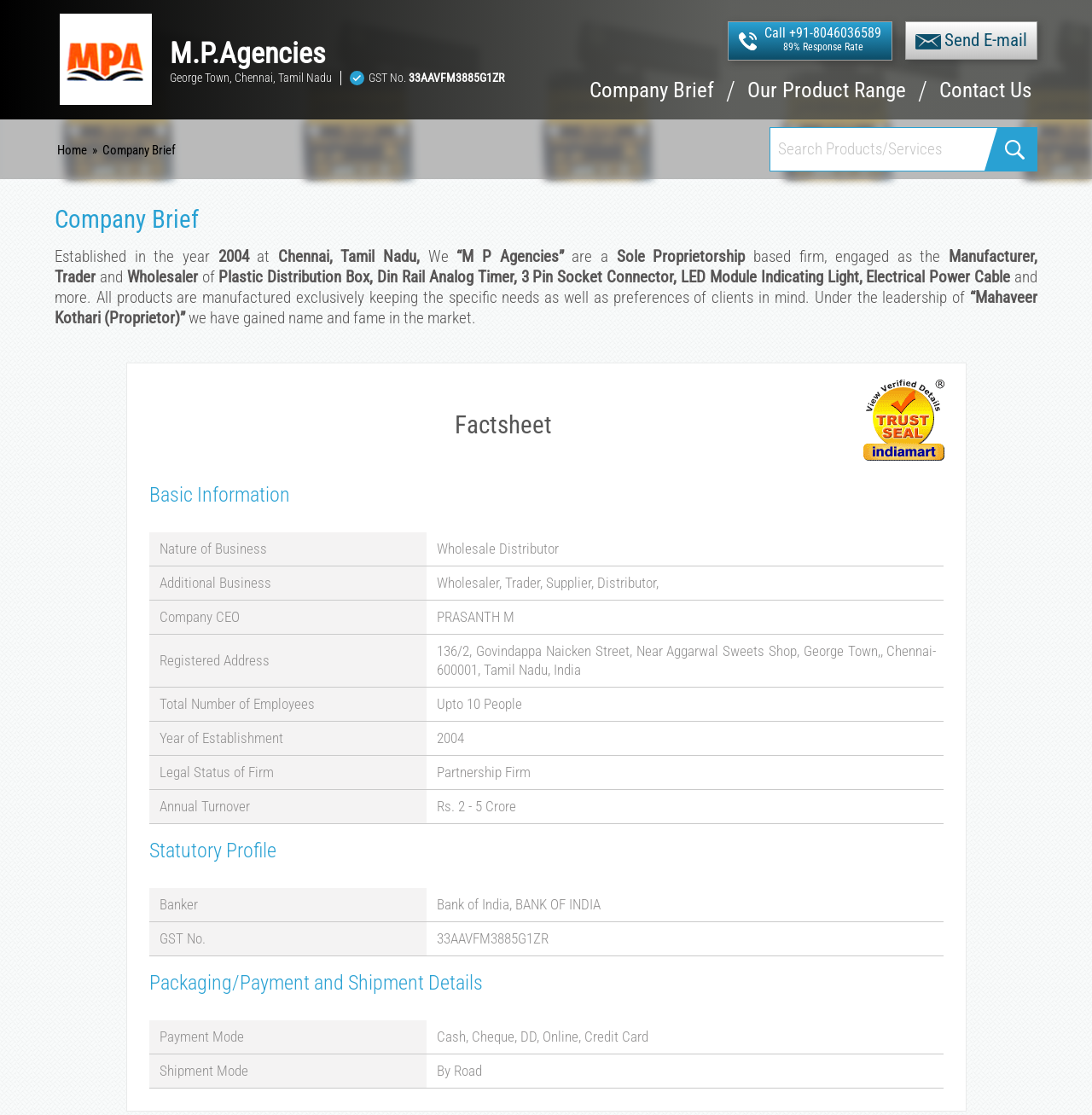Please find the bounding box coordinates of the element that needs to be clicked to perform the following instruction: "Call the company". The bounding box coordinates should be four float numbers between 0 and 1, represented as [left, top, right, bottom].

[0.7, 0.022, 0.807, 0.037]